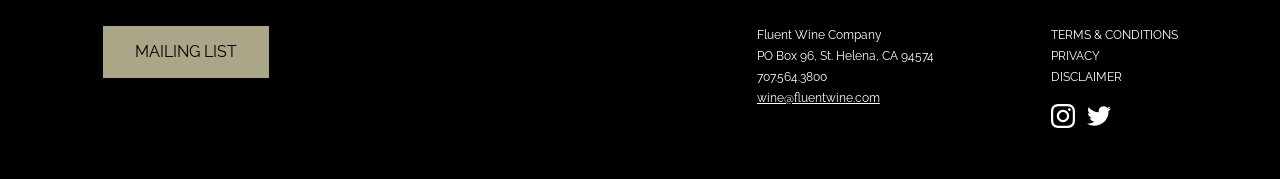What is the phone number?
Please give a detailed and thorough answer to the question, covering all relevant points.

The phone number can be found in the group element with the StaticText '707.564.3800' at coordinates [0.591, 0.39, 0.646, 0.468].